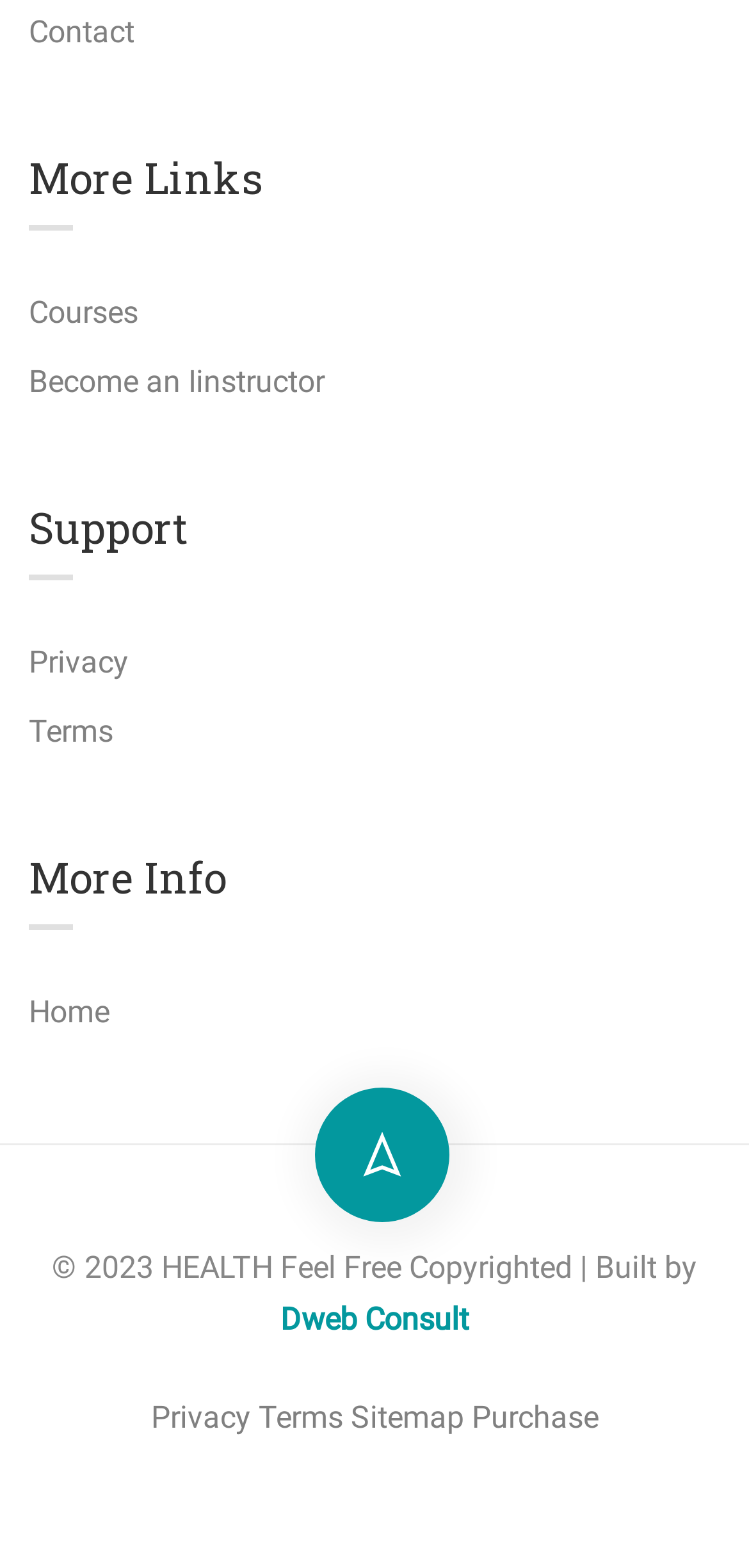Determine the bounding box coordinates of the region that needs to be clicked to achieve the task: "go to home page".

[0.038, 0.634, 0.146, 0.657]